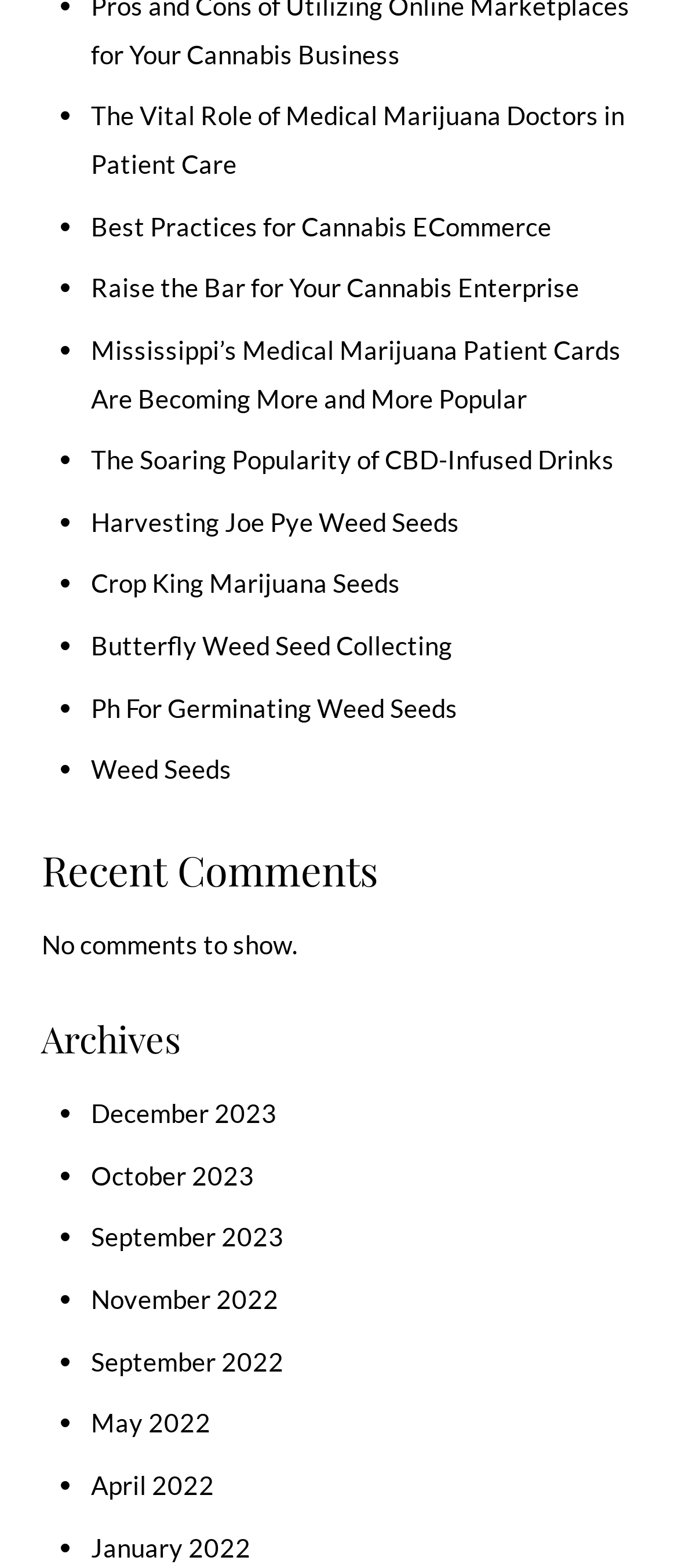Can you identify the bounding box coordinates of the clickable region needed to carry out this instruction: 'Access online forms'? The coordinates should be four float numbers within the range of 0 to 1, stated as [left, top, right, bottom].

None